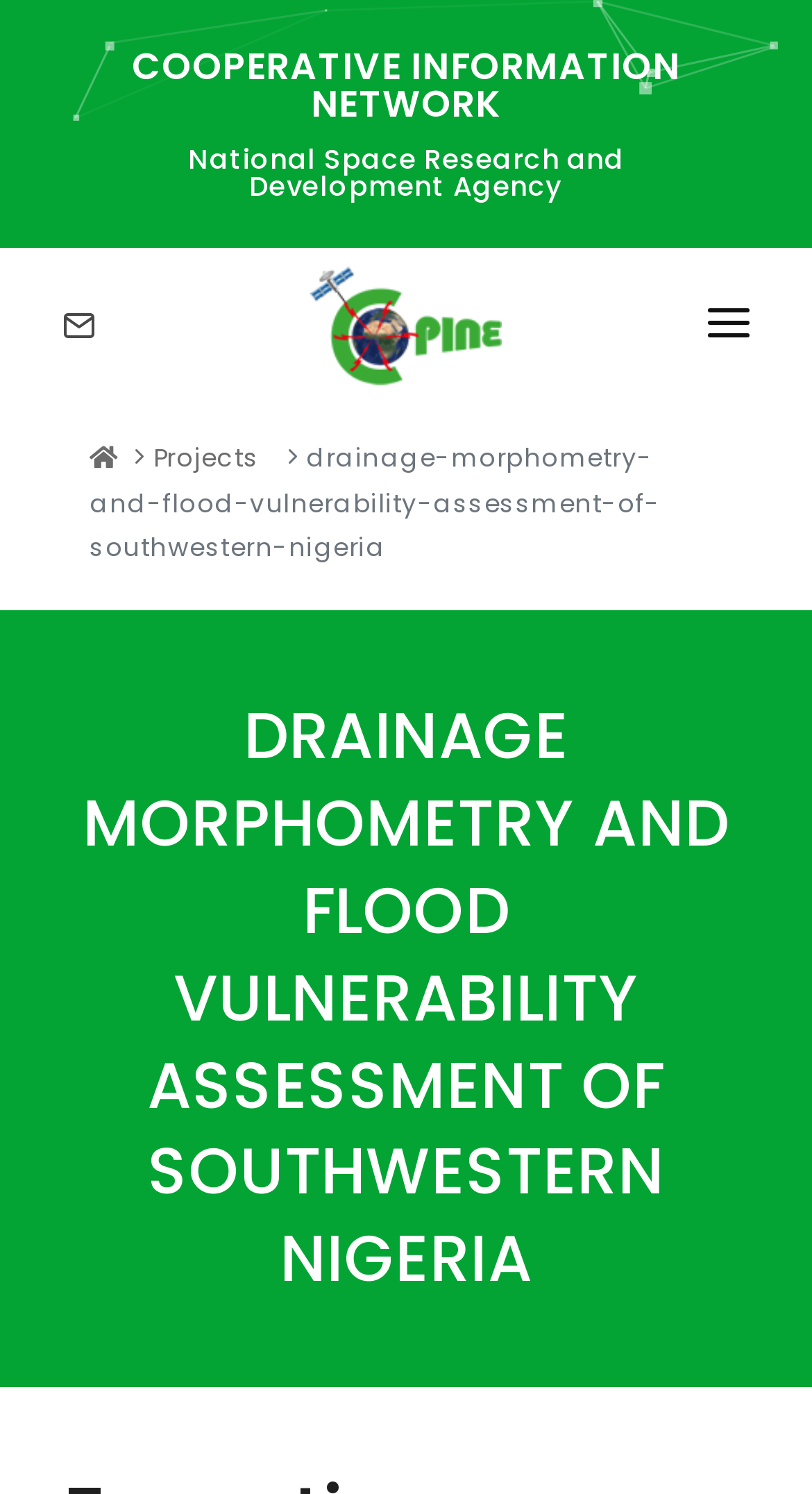Extract the bounding box for the UI element that matches this description: "About COPINE".

[0.118, 0.629, 0.882, 0.685]